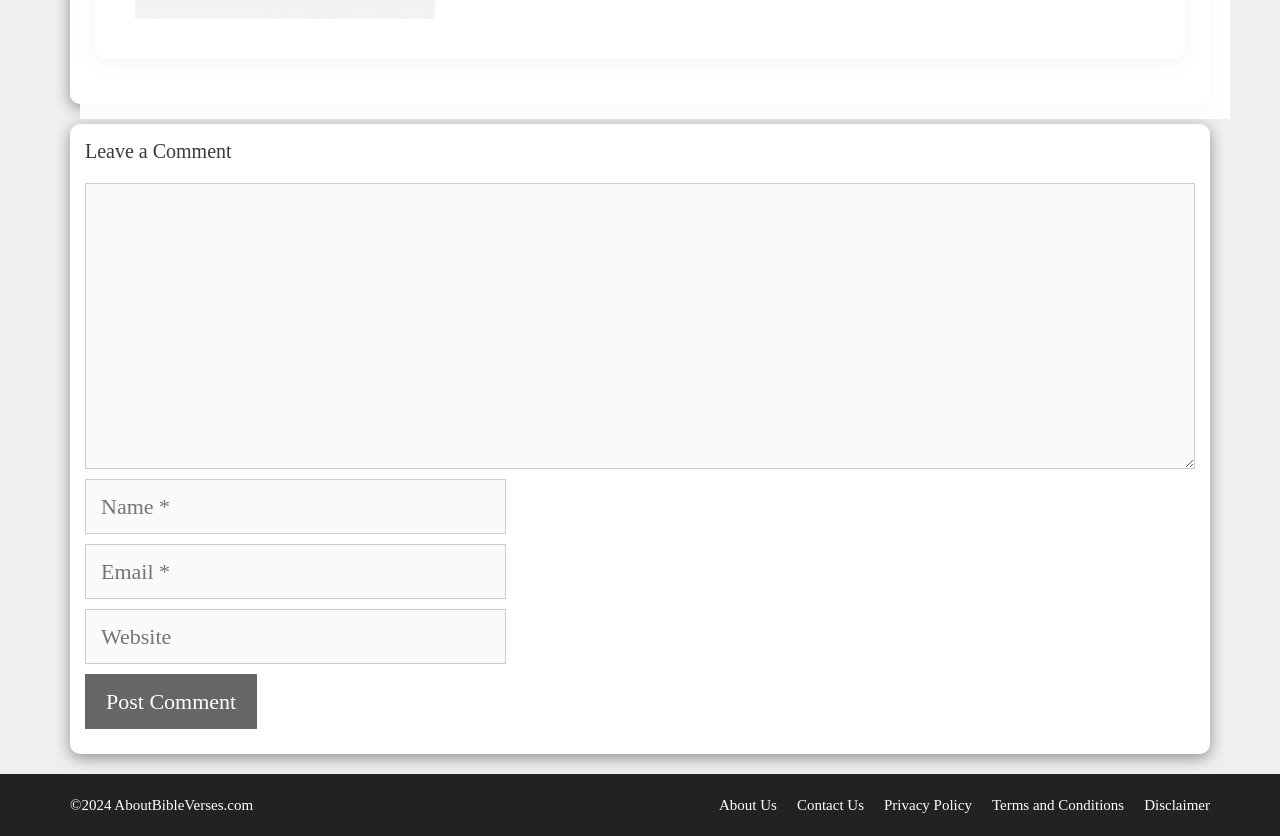What is the purpose of the webpage?
Please answer using one word or phrase, based on the screenshot.

Leave a comment